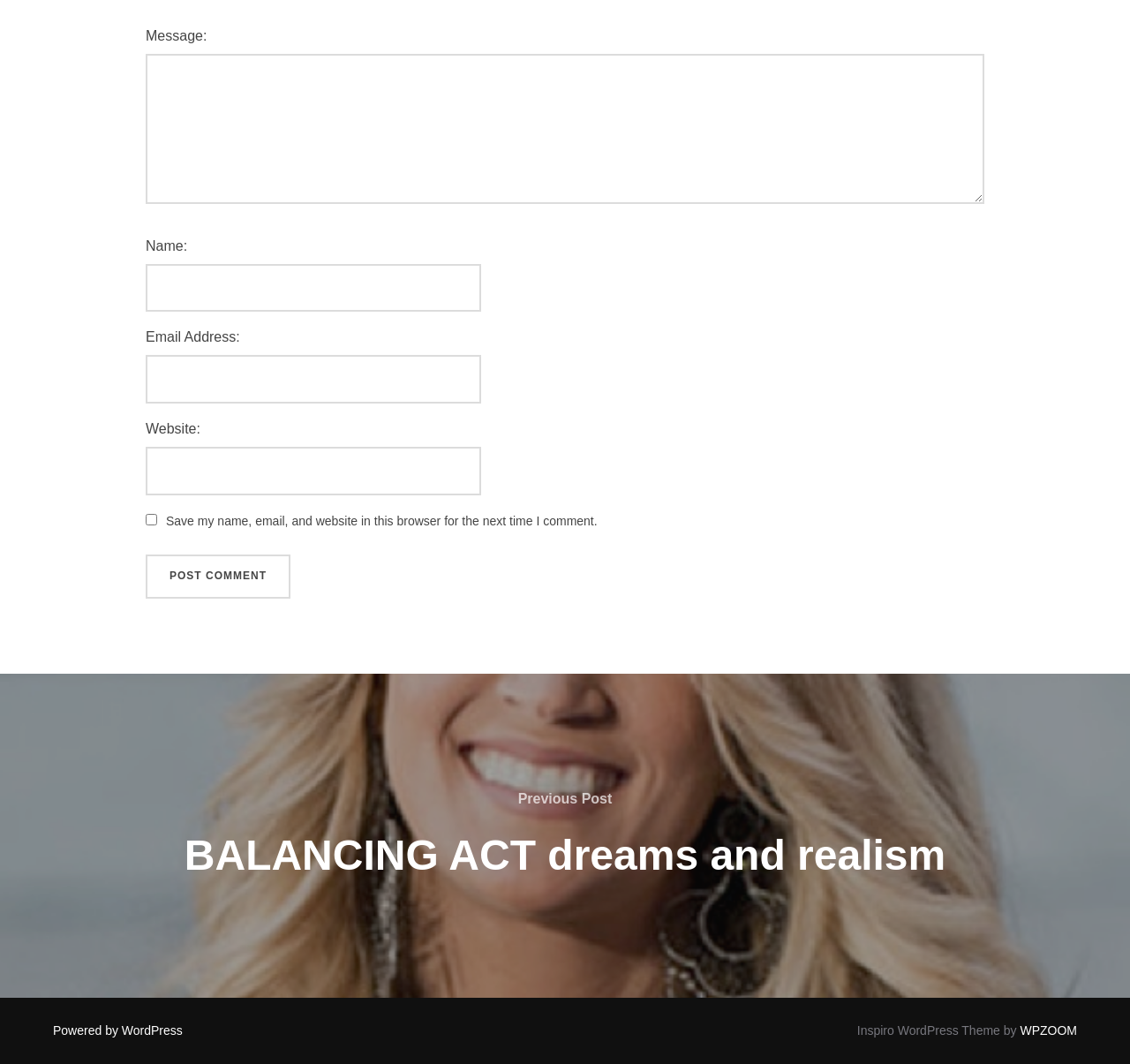Find the bounding box coordinates for the area that must be clicked to perform this action: "Enter a message".

[0.129, 0.051, 0.871, 0.192]